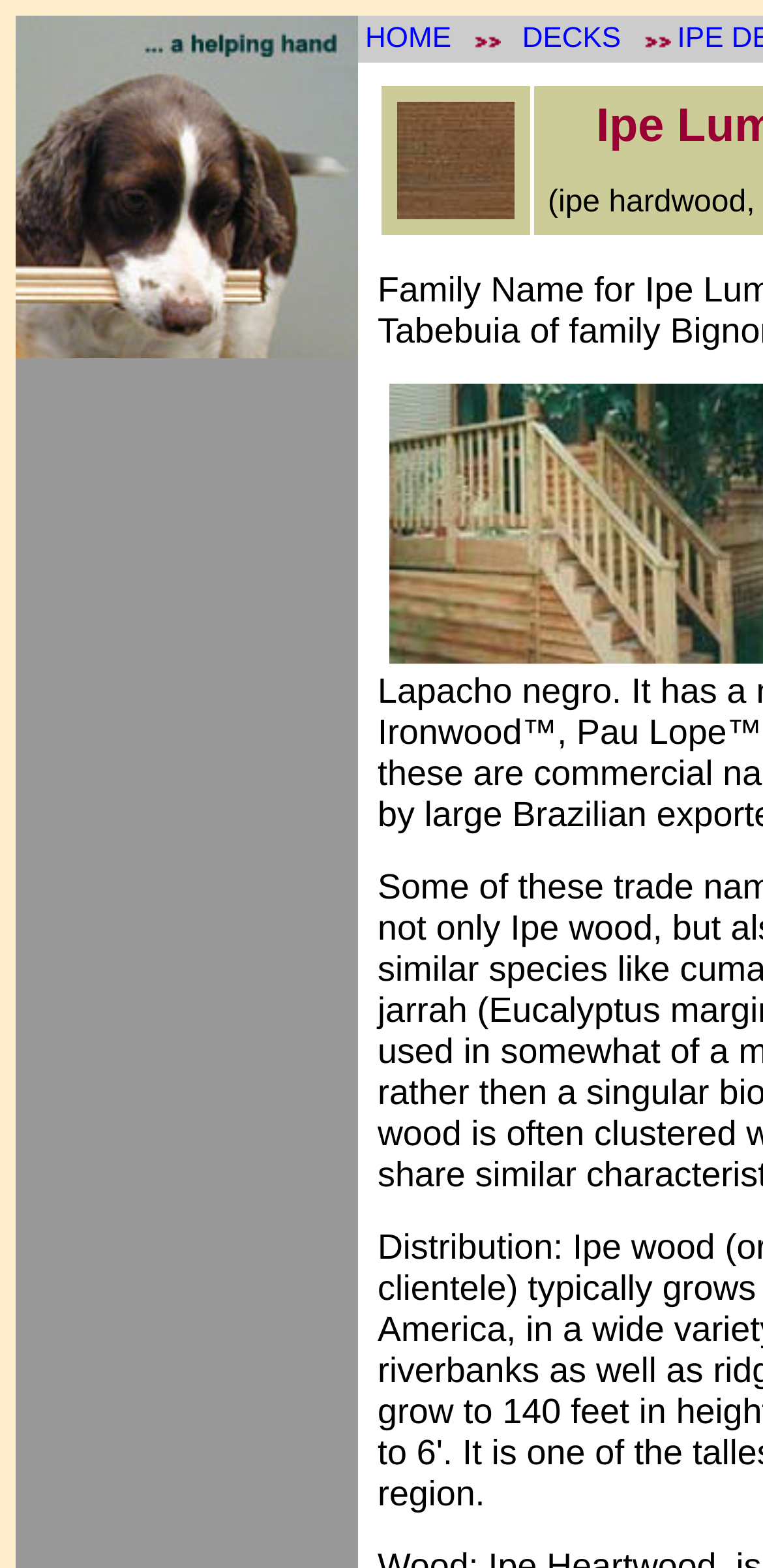Answer the following query with a single word or phrase:
What is the section title above the 'Distribution:' text?

Ipe Lumber